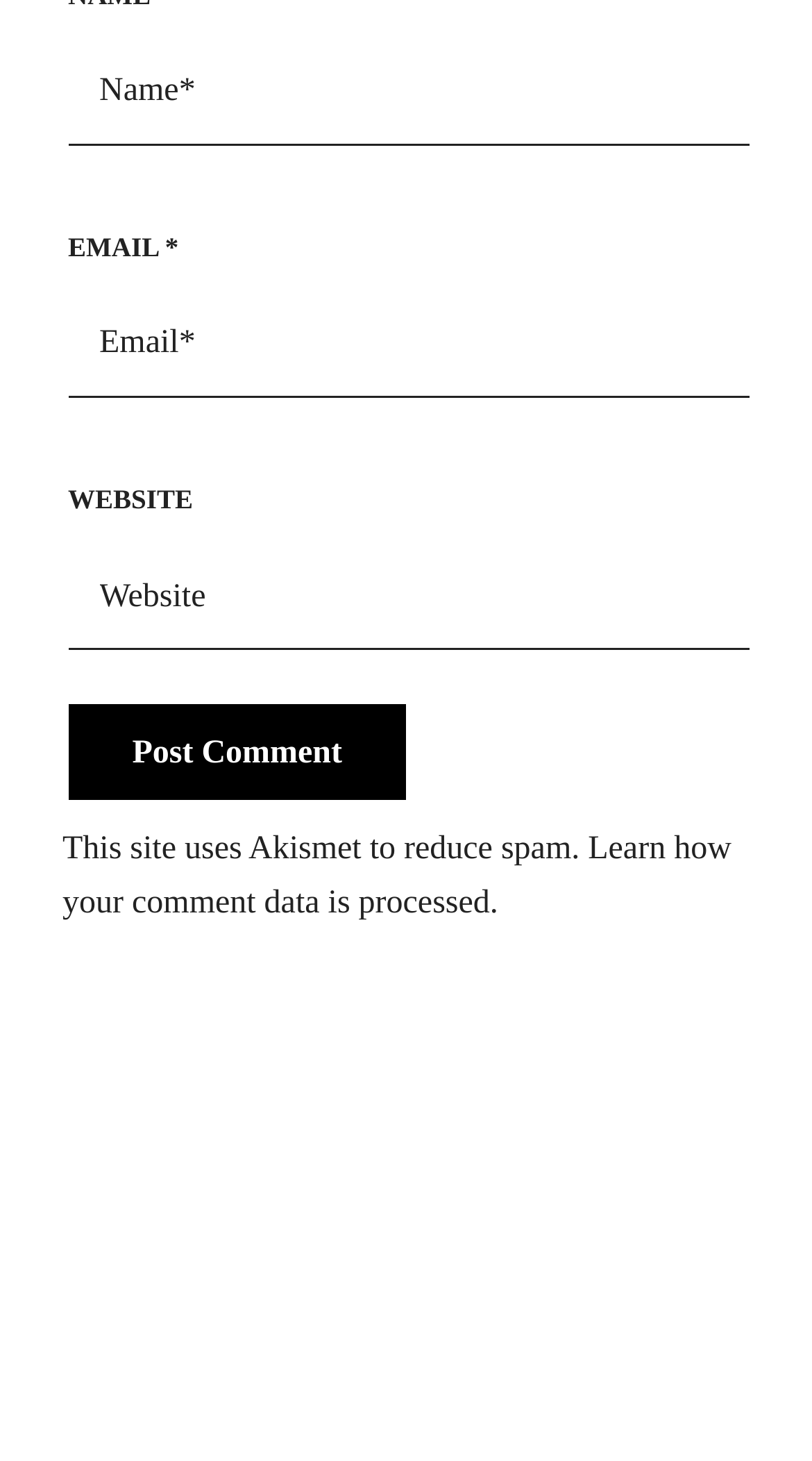What can you learn more about by clicking the link?
Please respond to the question with a detailed and informative answer.

You can learn more about how comment data is processed by clicking the link because it is a link element with the OCR text 'Learn how your comment data is processed'. This suggests that clicking this link will provide more information about the website's data processing practices.